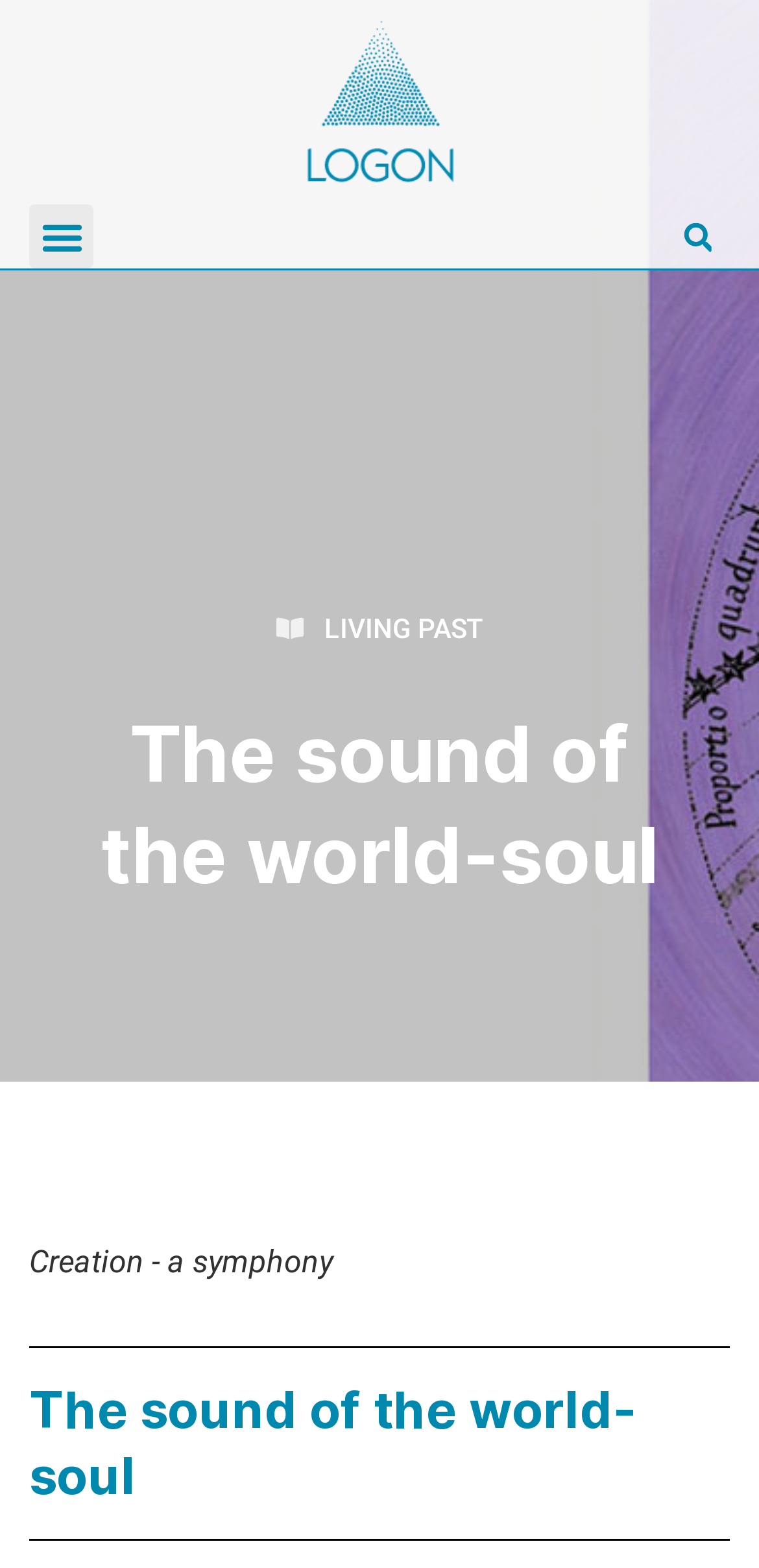Identify the bounding box coordinates for the UI element described as: "LIVING PAST". The coordinates should be provided as four floats between 0 and 1: [left, top, right, bottom].

[0.427, 0.391, 0.637, 0.411]